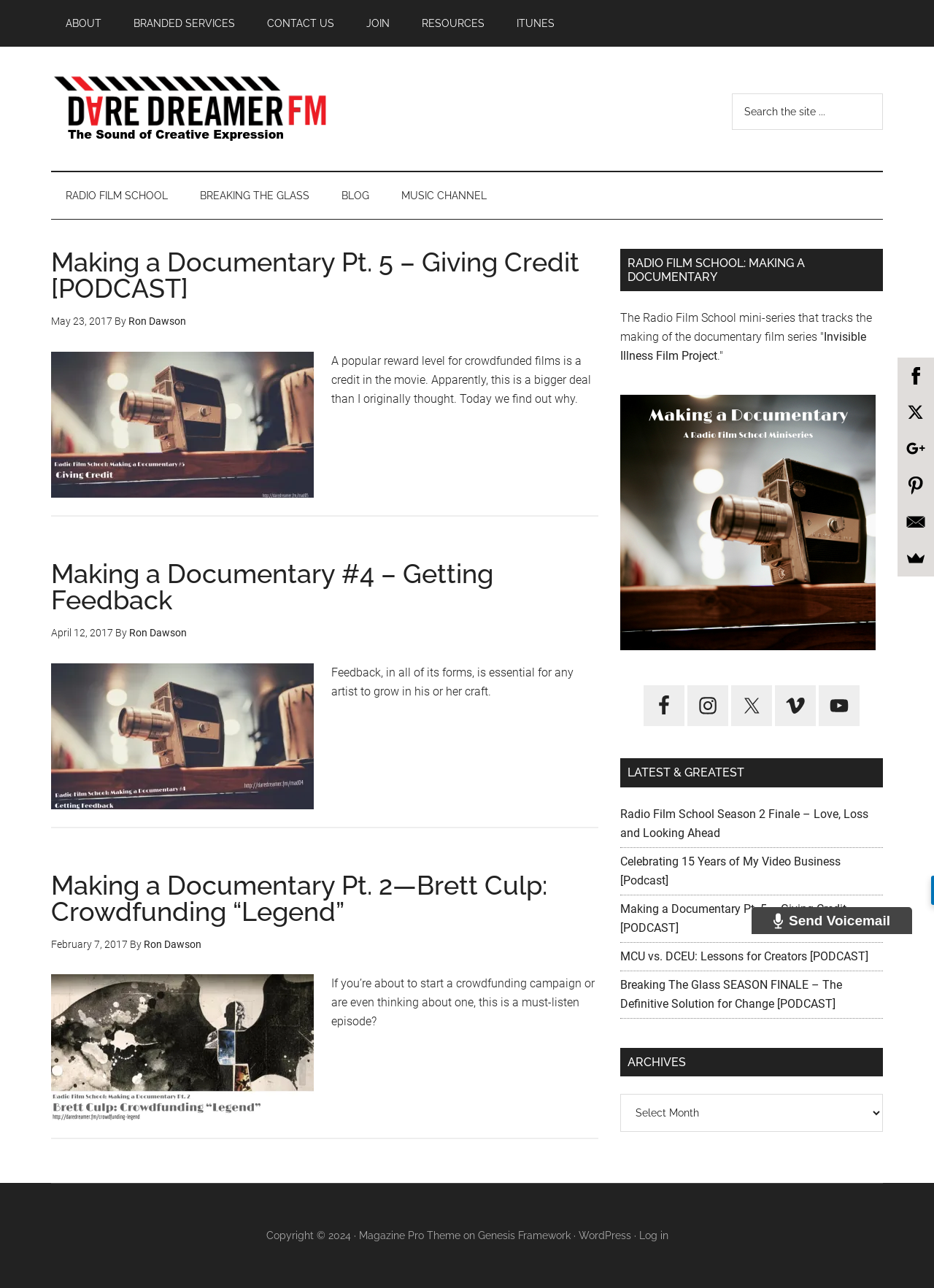Provide the bounding box coordinates of the HTML element described by the text: "Invisible Illness Film Project". The coordinates should be in the format [left, top, right, bottom] with values between 0 and 1.

[0.664, 0.256, 0.927, 0.282]